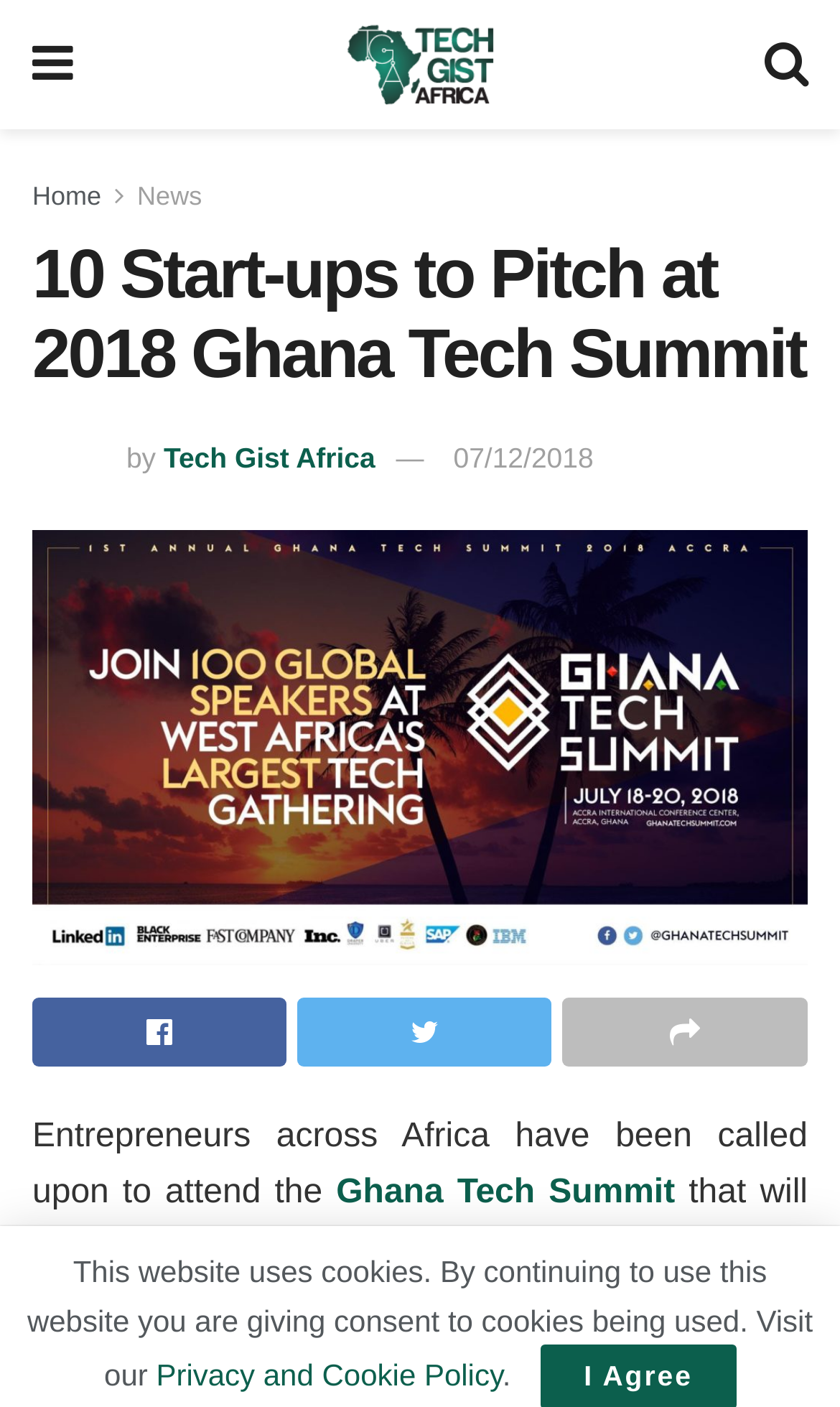Please identify the bounding box coordinates of the area that needs to be clicked to fulfill the following instruction: "Visit the Ghana Tech Summit page."

[0.384, 0.835, 0.804, 0.861]